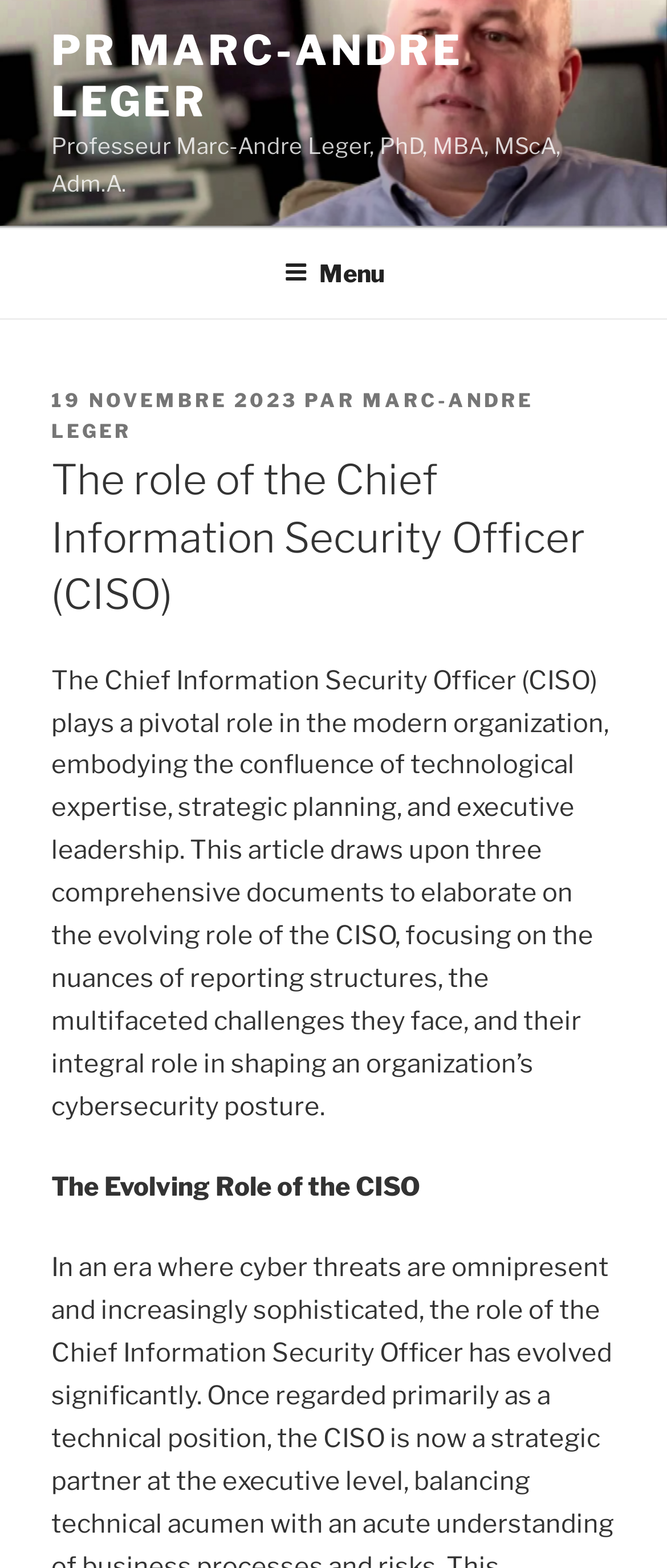Provide a thorough description of the webpage you see.

The webpage appears to be an article about the role of the Chief Information Security Officer (CISO) in modern organizations. At the top left of the page, there is a link to "PR MARC-ANDRE LEGER" and a static text "Professeur Marc-Andre Leger, PhD, MBA, MScA, Adm.A." which suggests that the article is written by or affiliated with Marc-Andre Leger.

Below this section, there is a navigation menu labeled "Menu du haut" that spans the entire width of the page. Within this menu, there is a button labeled "Menu" that, when expanded, reveals a dropdown menu.

The main content of the article begins with a header section that includes the publication date "19 NOVEMBRE 2023" and the author's name "MARC-ANDRE LEGER". The title of the article, "The role of the Chief Information Security Officer (CISO)", is displayed prominently below this section.

The article's introduction is a lengthy paragraph that summarizes the role of the CISO, highlighting their importance in modern organizations and the challenges they face. This paragraph is followed by a subheading "The Evolving Role of the CISO", which suggests that the article will delve deeper into the topic.

Overall, the webpage appears to be a well-structured article with clear headings and concise text, making it easy to read and understand.